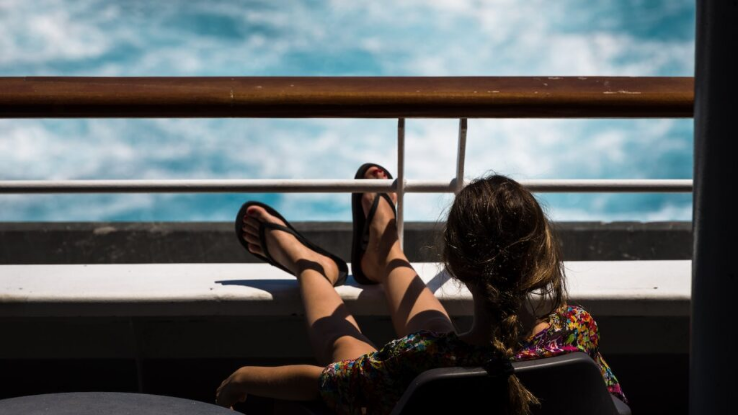Could you please study the image and provide a detailed answer to the question:
What is the atmosphere depicted in the image?

The caption reflects the essence of summer living—light, airy, and carefree—encapsulating the spirit of leisure and comfort that flip flops embody, indicating a carefree atmosphere in the image.